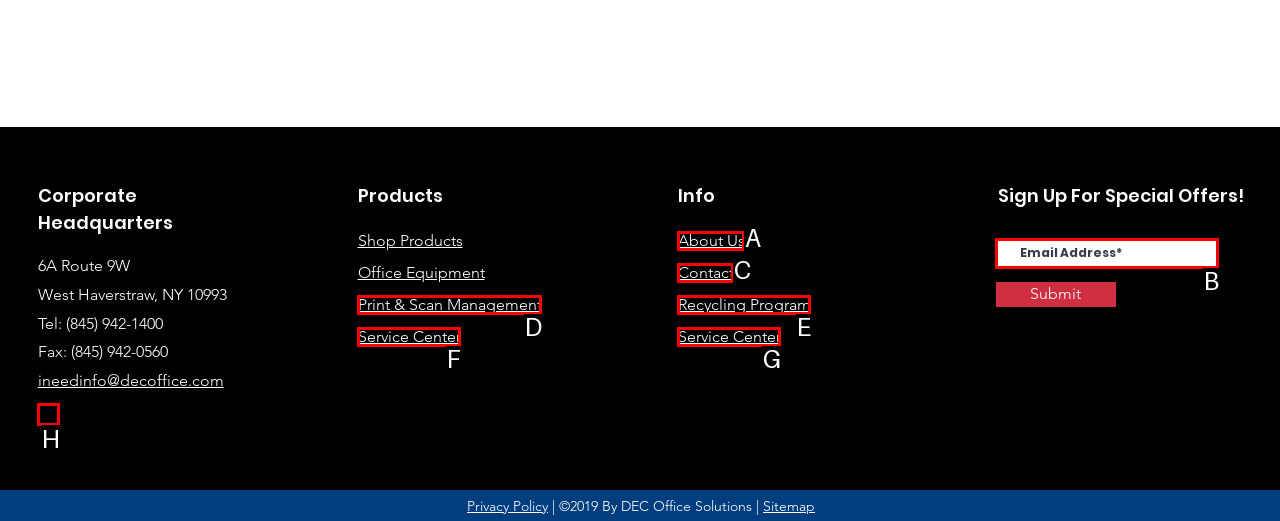Identify the HTML element that best matches the description: Service Center. Provide your answer by selecting the corresponding letter from the given options.

G